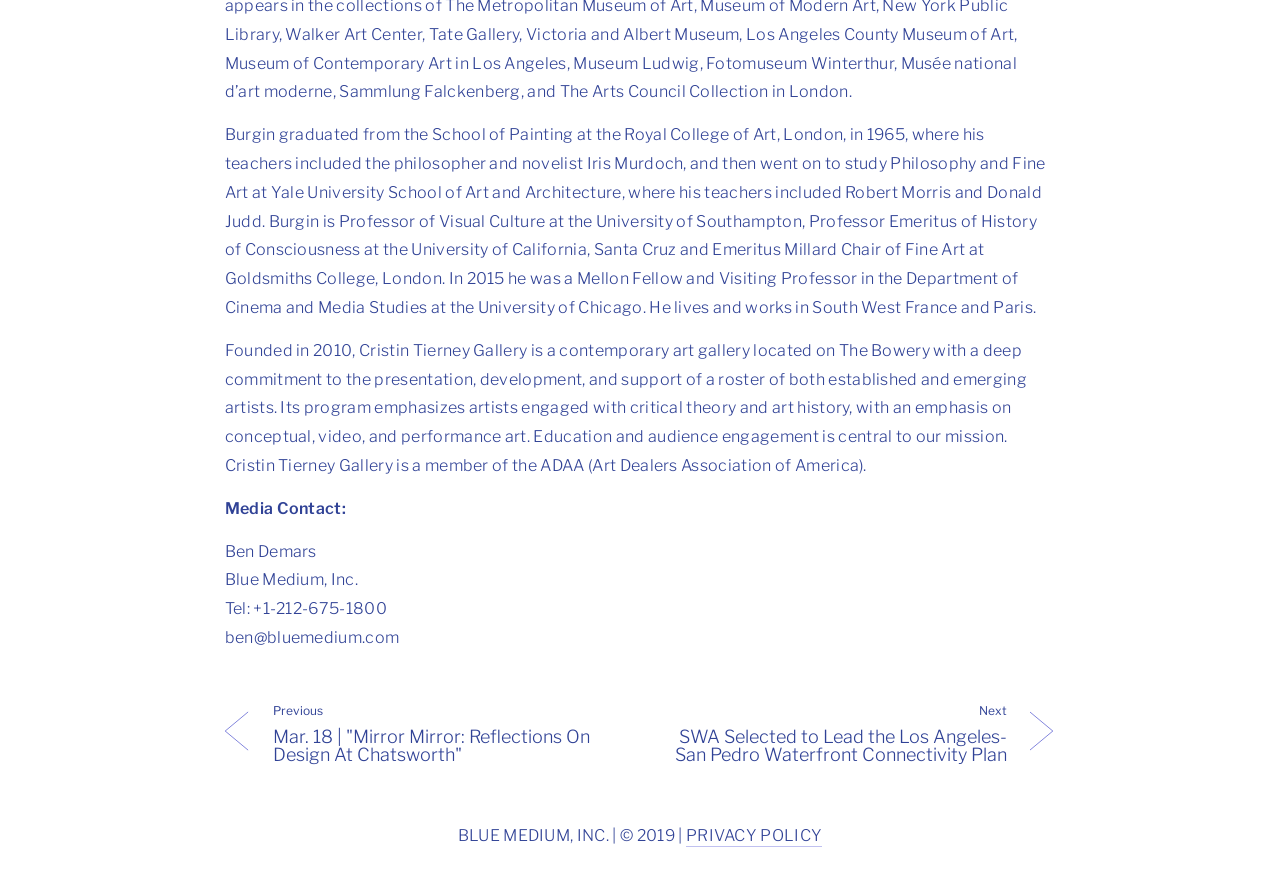Please reply to the following question using a single word or phrase: 
Who is the media contact?

Ben Demars